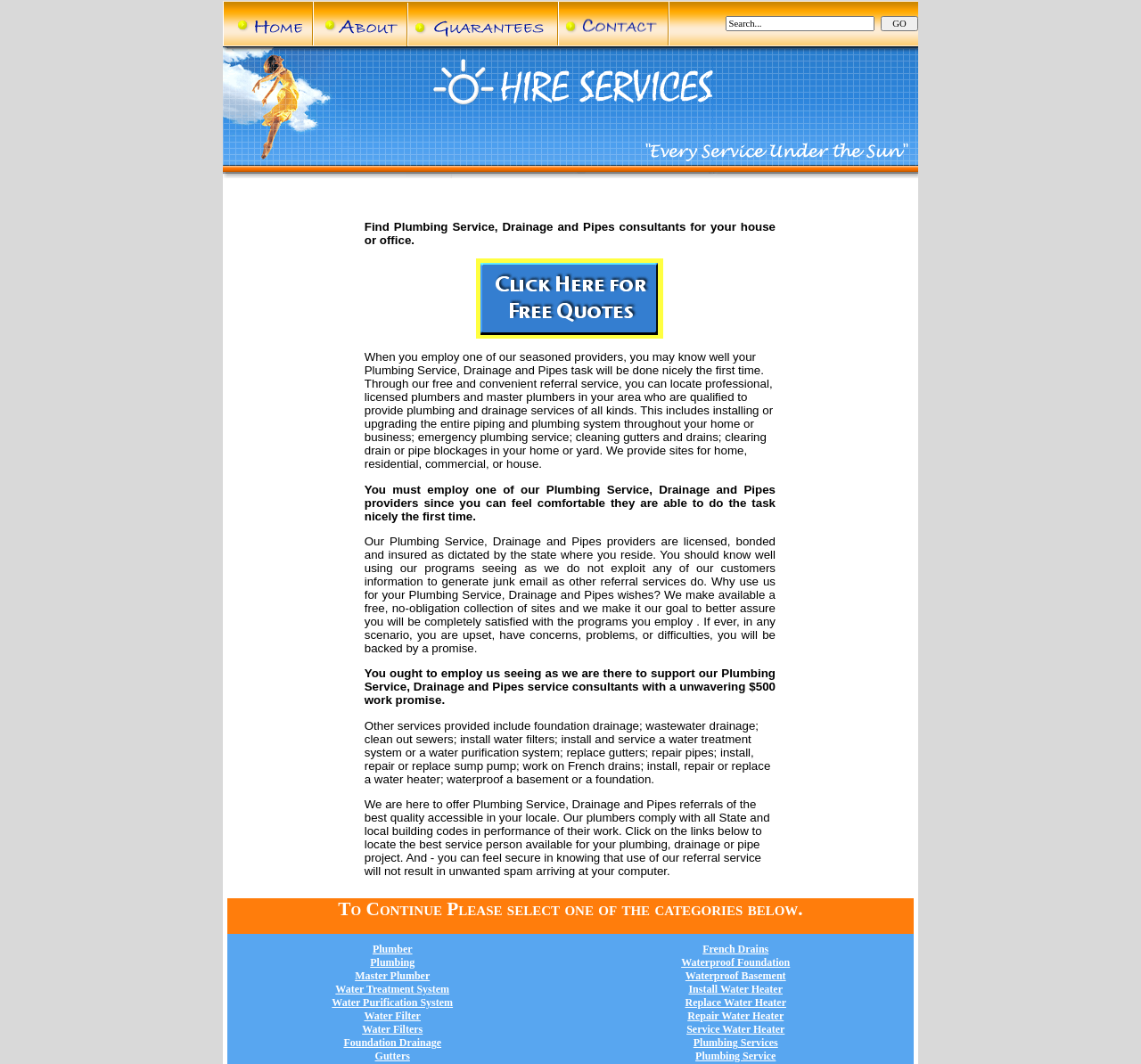What is the main purpose of this website?
Answer the question with a single word or phrase derived from the image.

Find plumbing services